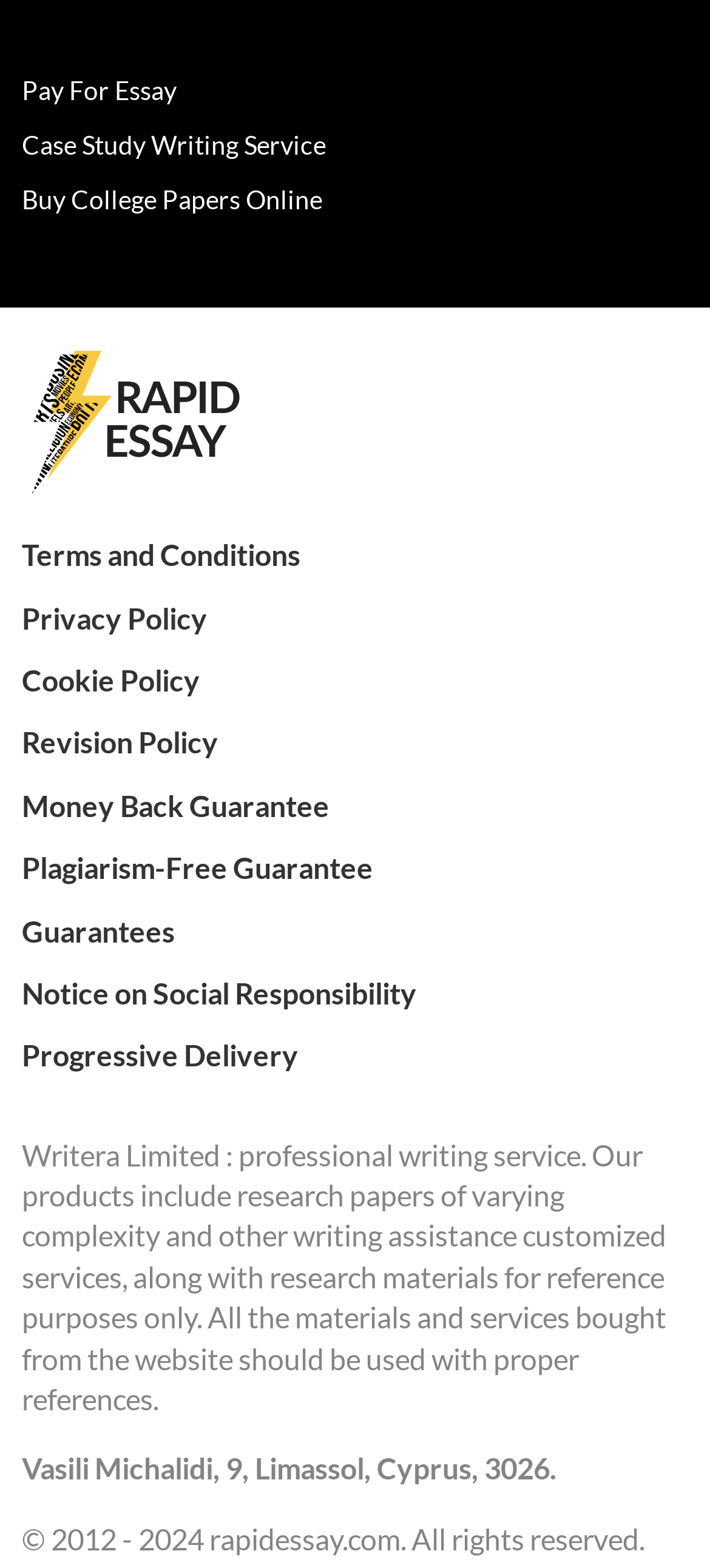Answer this question using a single word or a brief phrase:
What is the copyright year range?

2012 - 2024